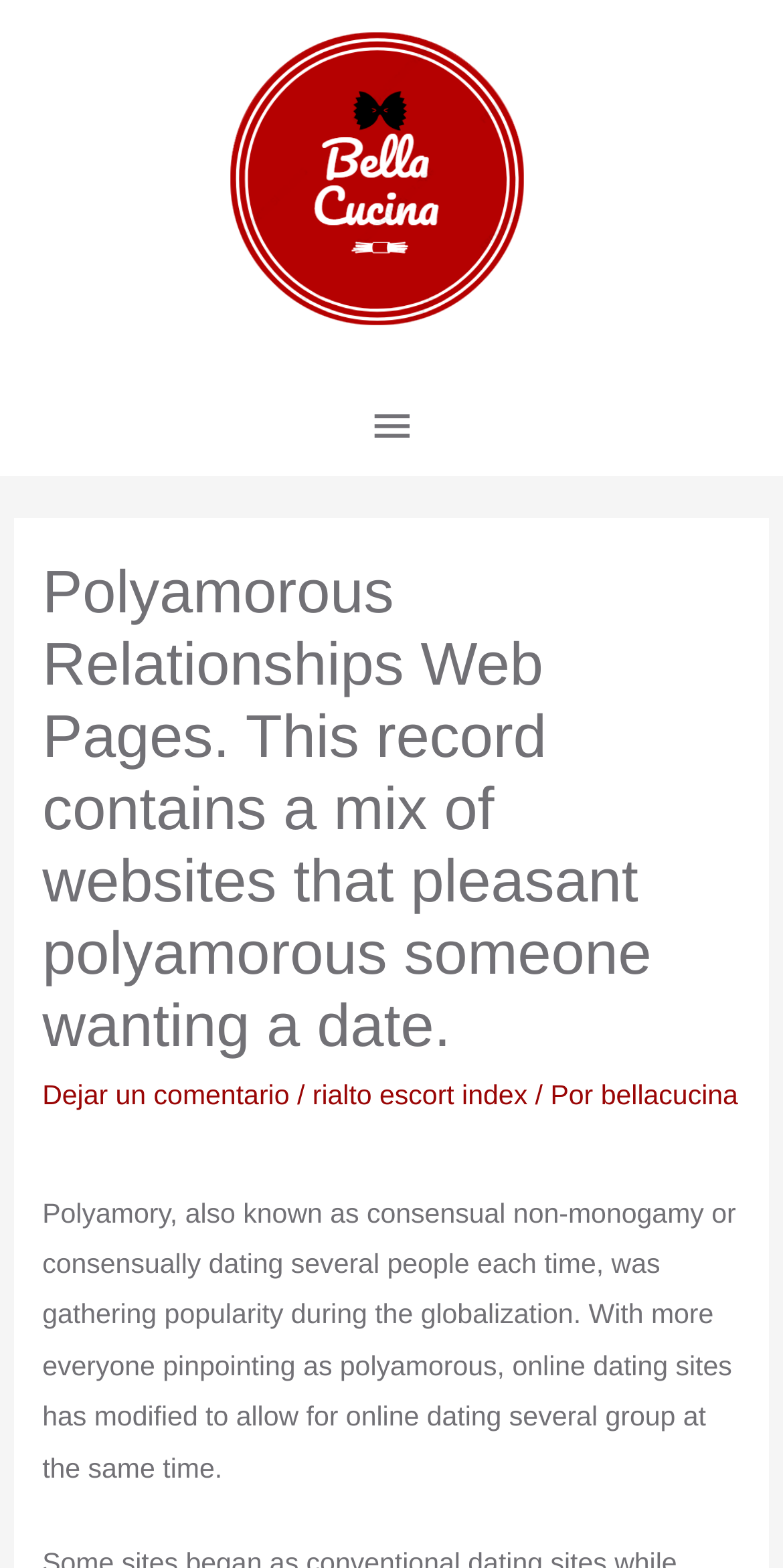Bounding box coordinates should be provided in the format (top-left x, top-left y, bottom-right x, bottom-right y) with all values between 0 and 1. Identify the bounding box for this UI element: Menú principal

[0.441, 0.241, 0.559, 0.304]